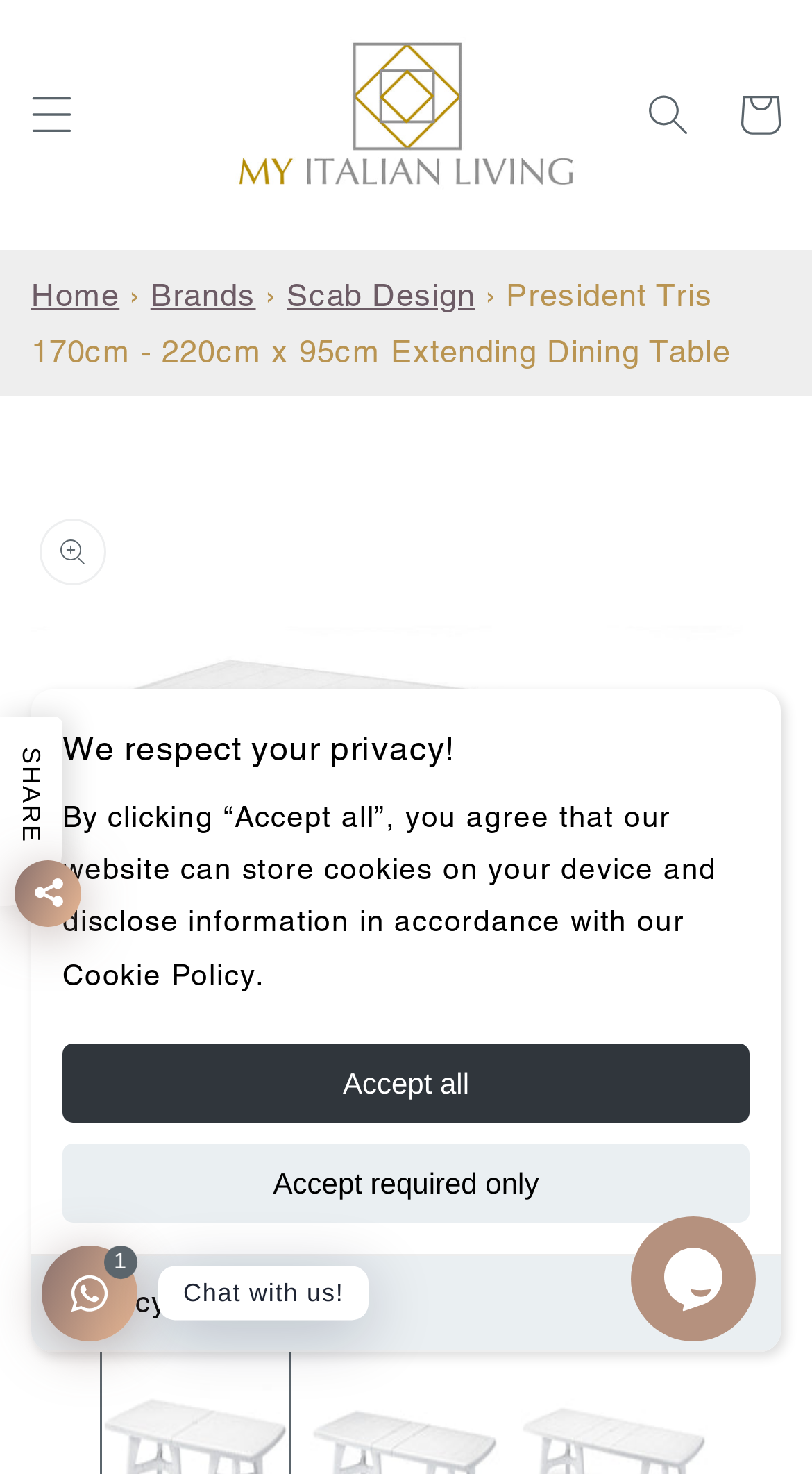What is the brand of the garden table?
Based on the screenshot, provide your answer in one word or phrase.

Scab Design